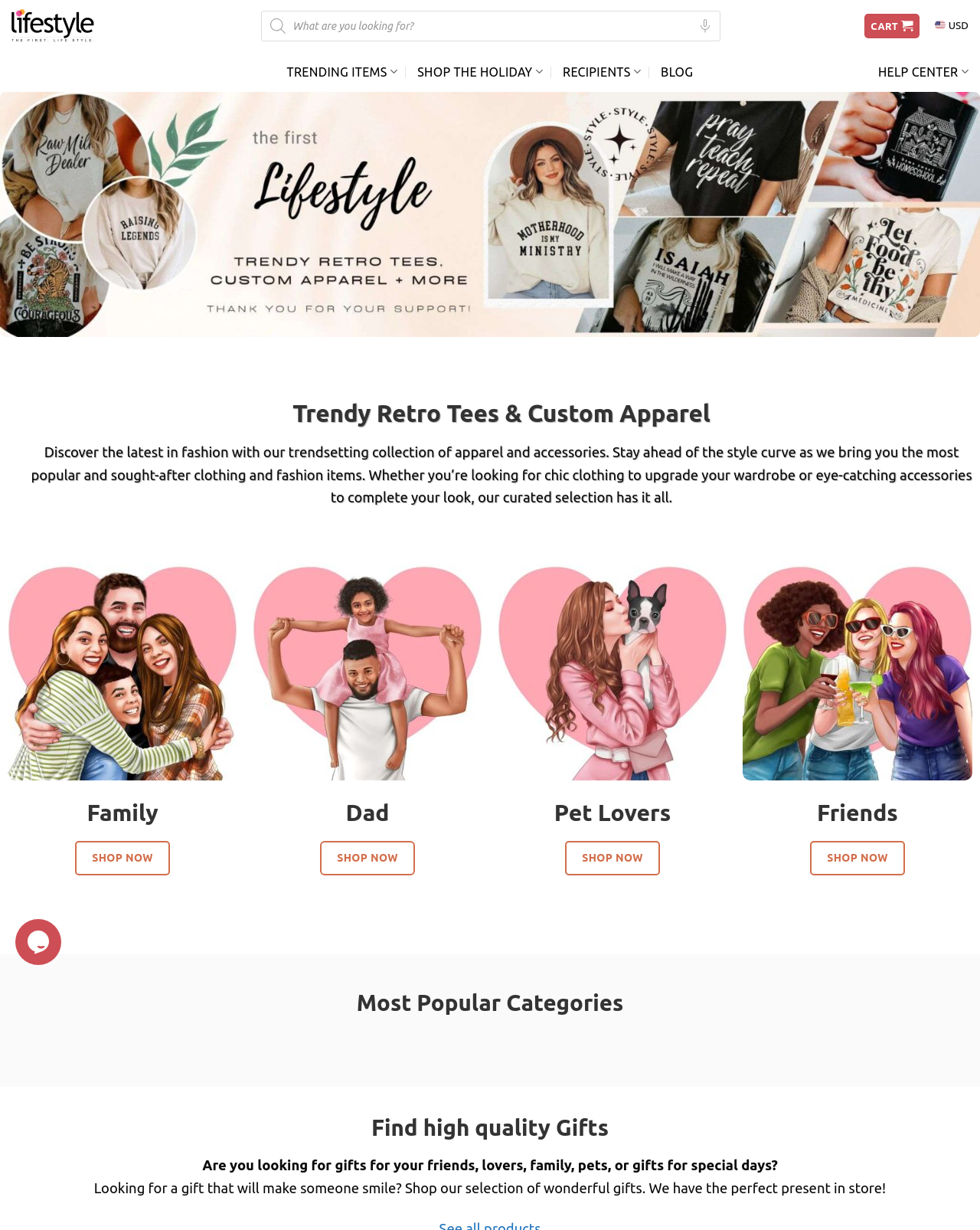Based on the image, provide a detailed and complete answer to the question: 
What is the currency used on this website?

I found the currency used on this website by looking at the top right corner of the page, where I saw a flag icon followed by the text 'USD'. This indicates that the website uses US dollars as its currency.